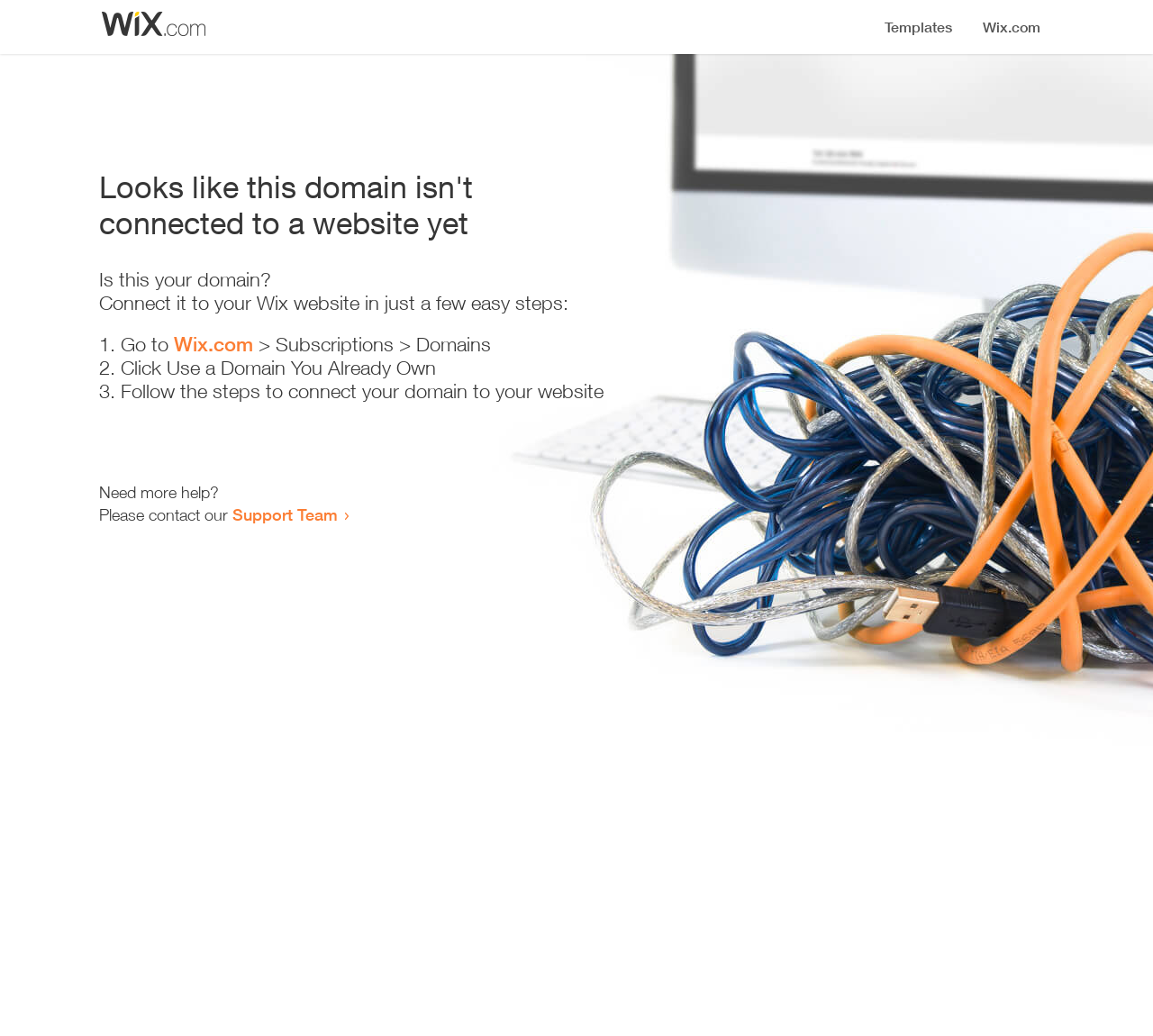Who can I contact for more help?
Please provide a single word or phrase in response based on the screenshot.

Support Team